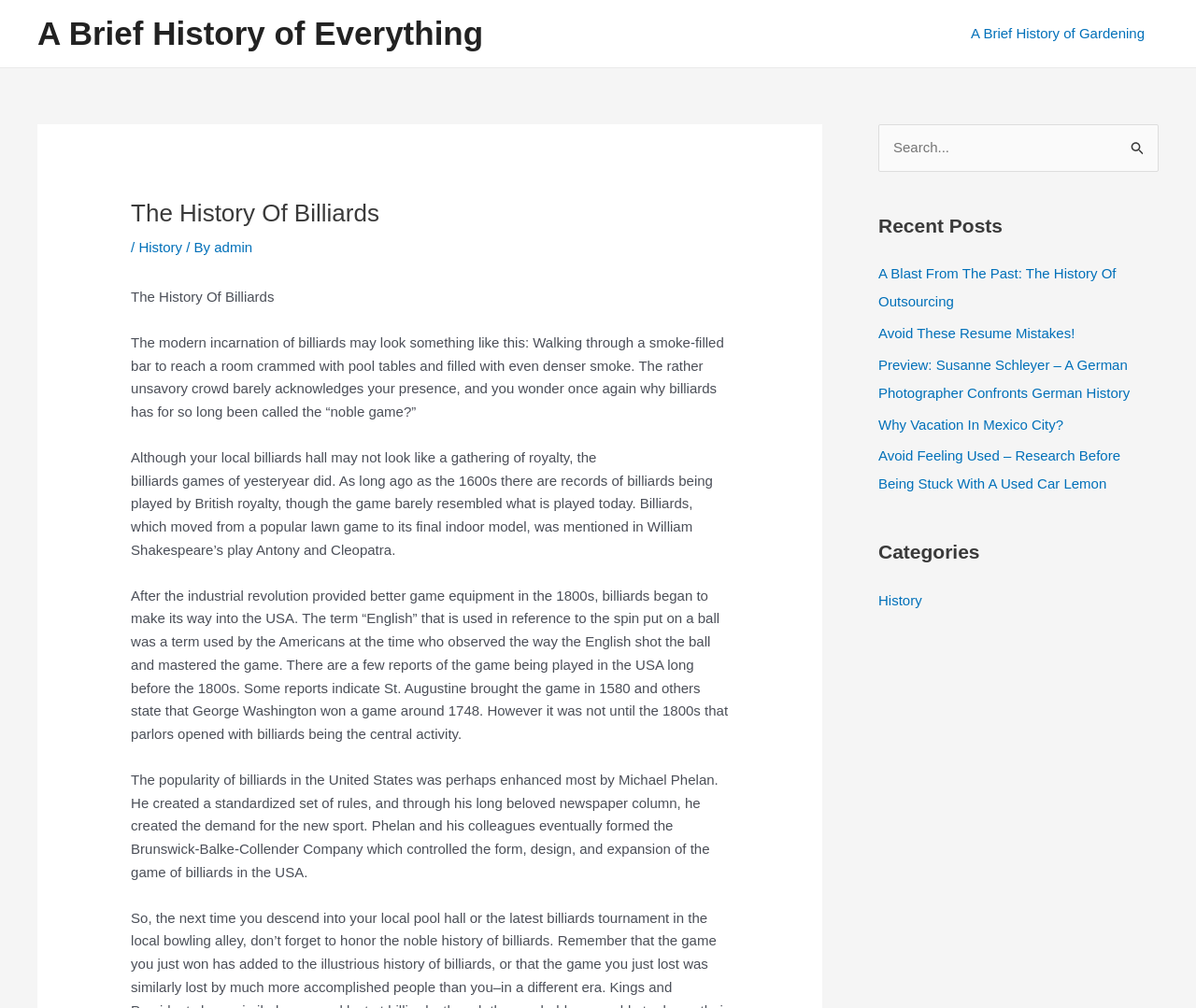Please study the image and answer the question comprehensively:
What is the term used to describe the spin put on a ball in billiards?

According to the article, the term 'English' is used to describe the spin put on a ball in billiards, and it originated from the Americans who observed the way the English shot the ball and mastered the game.